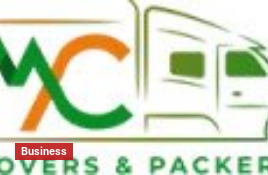Give a thorough description of the image, including any visible elements and their relationships.

This image showcases the logo of a moving company, prominently featuring the letters "MC" in a modern, stylized font. The color scheme incorporates vibrant green and orange, highlighting the company's identity as "MC Movers & Packers." To the left of the letters, a graphic representation of a moving truck suggests professionalism and efficiency in relocation services. The logo captures the essence of the business, indicating a focus on providing seamless moving and packing solutions for customers. Below the logo, the word "Business" is added, further emphasizing its commercial nature.